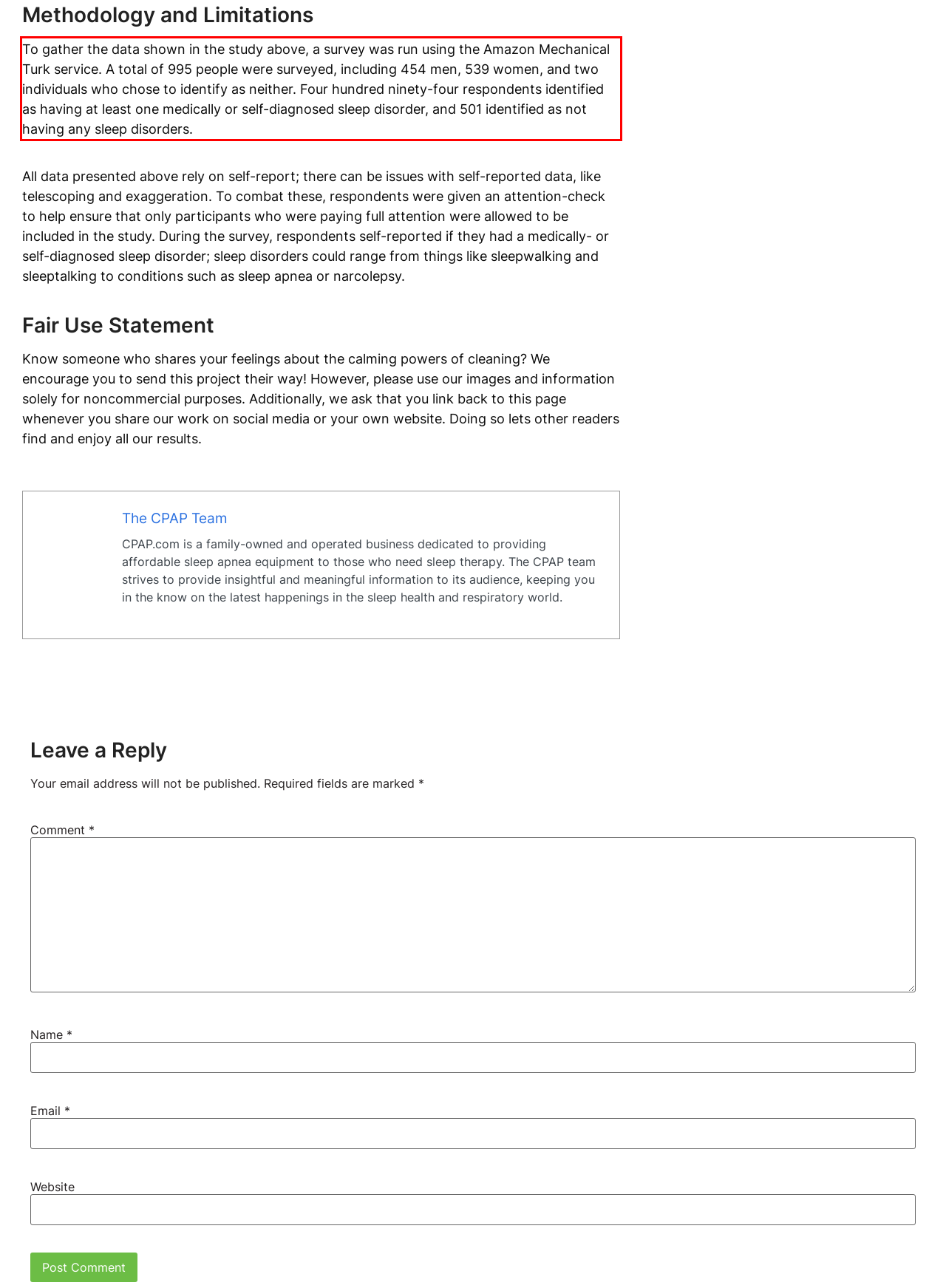You are given a screenshot showing a webpage with a red bounding box. Perform OCR to capture the text within the red bounding box.

To gather the data shown in the study above, a survey was run using the Amazon Mechanical Turk service. A total of 995 people were surveyed, including 454 men, 539 women, and two individuals who chose to identify as neither. Four hundred ninety-four respondents identified as having at least one medically or self-diagnosed sleep disorder, and 501 identified as not having any sleep disorders.